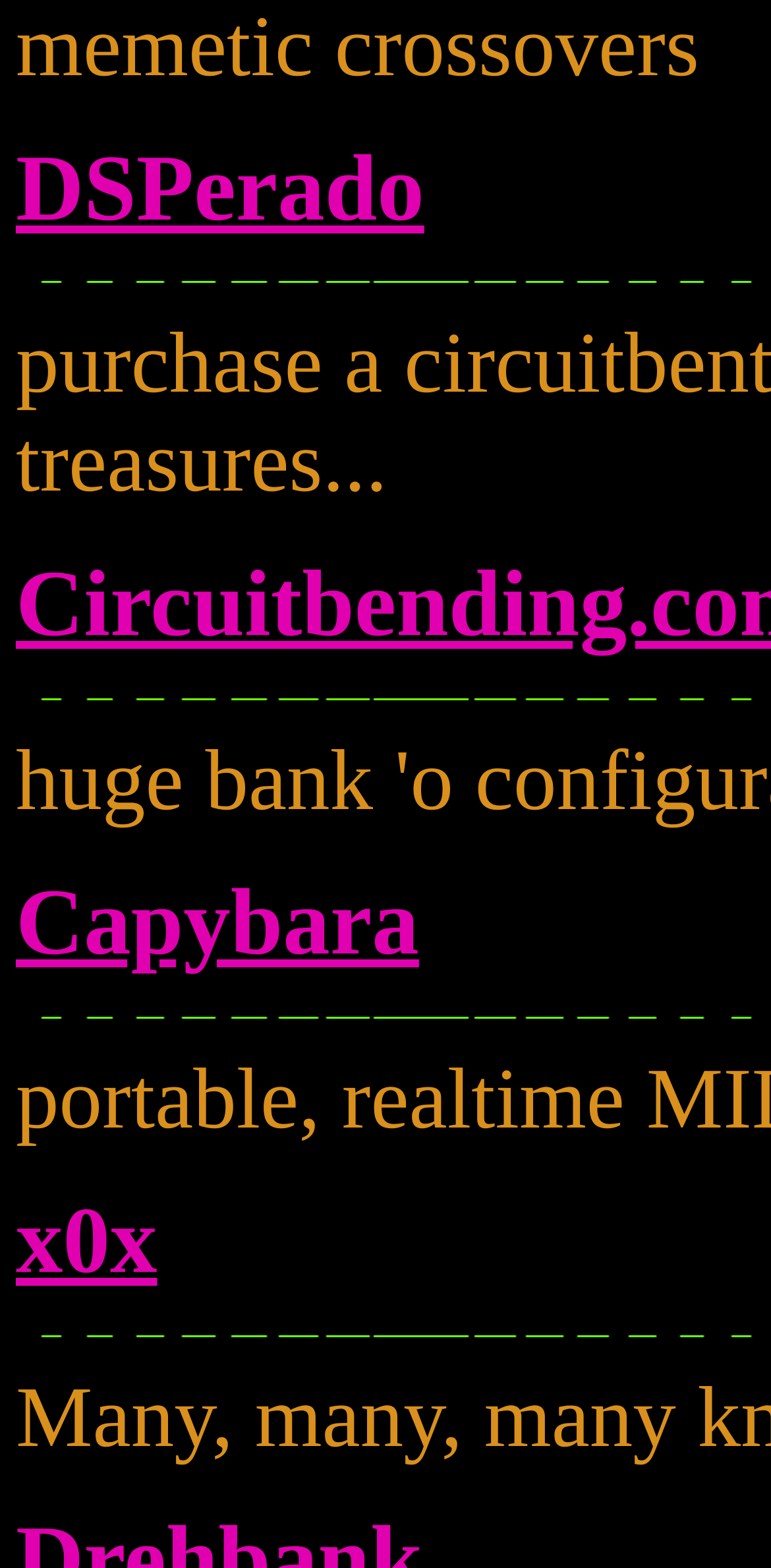Given the webpage screenshot and the description, determine the bounding box coordinates (top-left x, top-left y, bottom-right x, bottom-right y) that define the location of the UI element matching this description: Capybara

[0.021, 0.557, 0.544, 0.622]